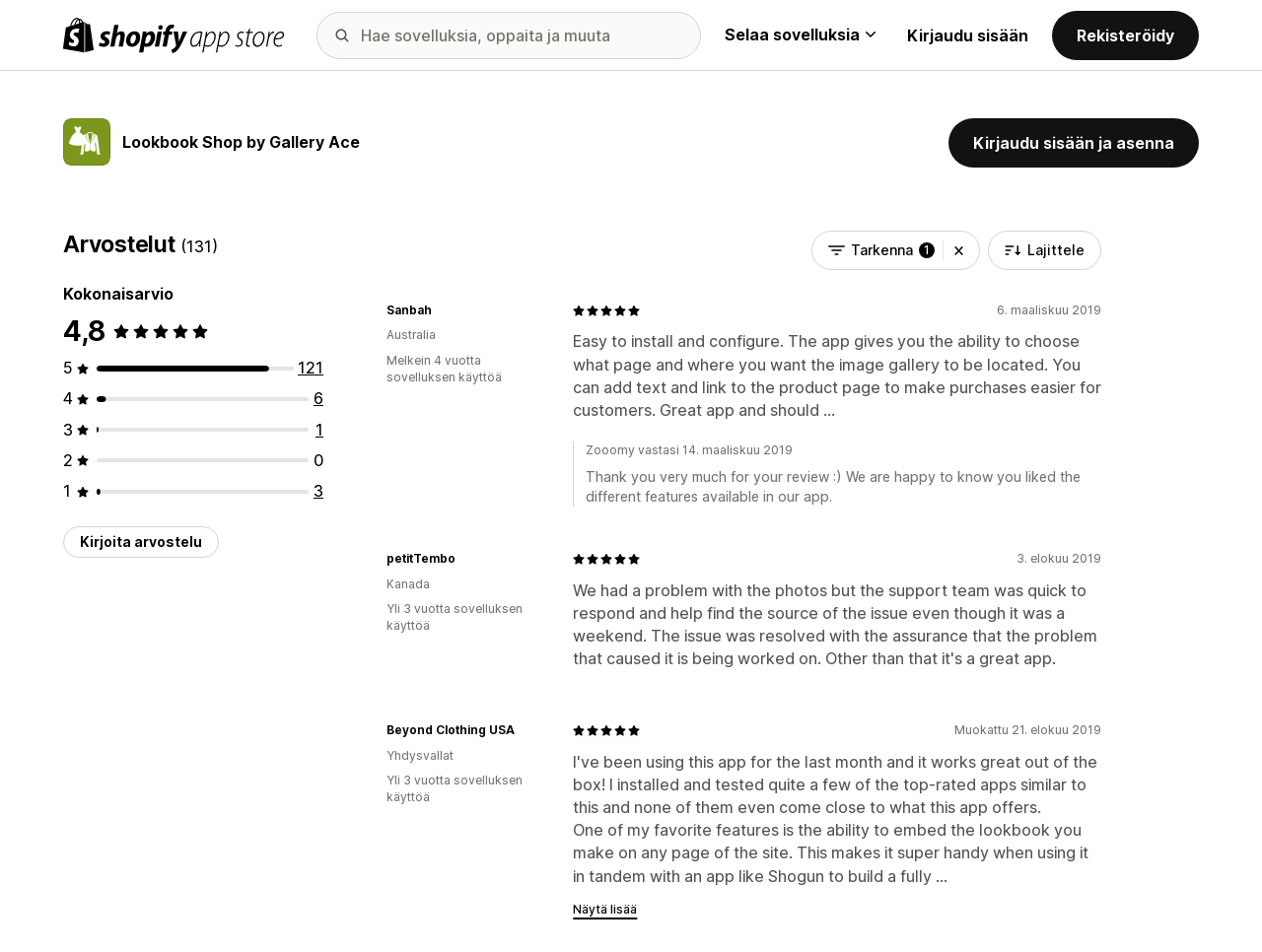Determine the bounding box coordinates for the UI element matching this description: "value="Search Blog"".

None